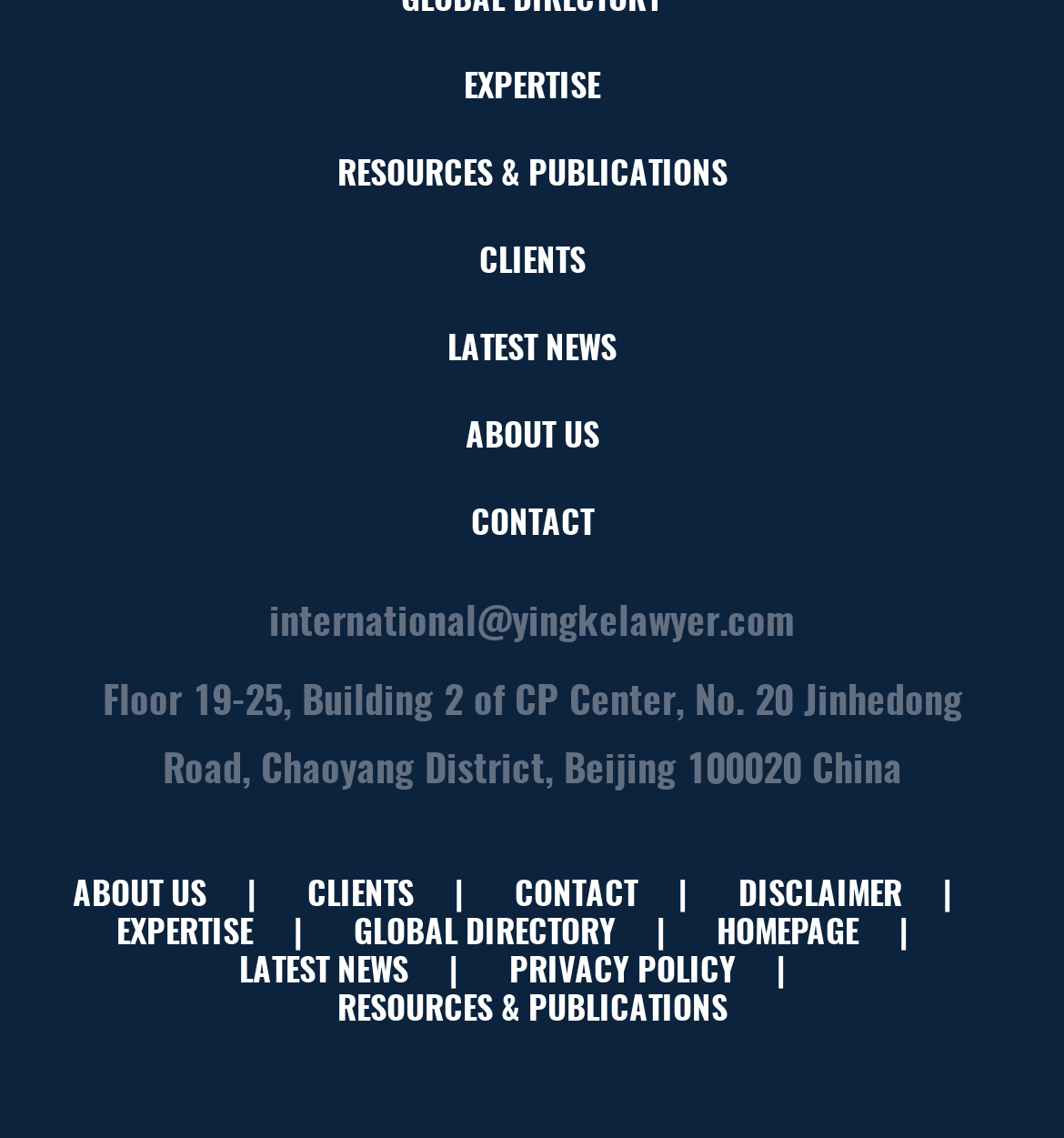Respond to the following question using a concise word or phrase: 
Are there any duplicate links on the webpage?

Yes